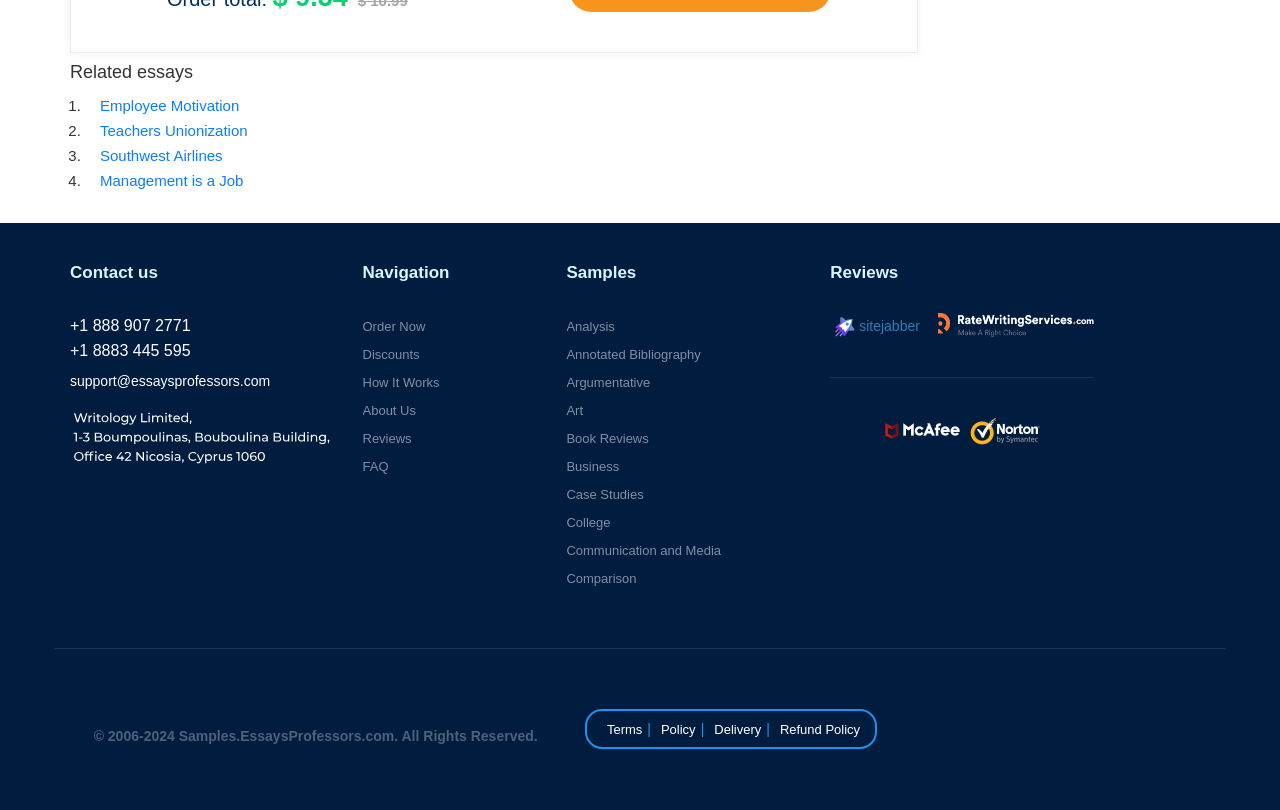Show the bounding box coordinates for the HTML element described as: "Case Studies".

[0.442, 0.601, 0.503, 0.62]